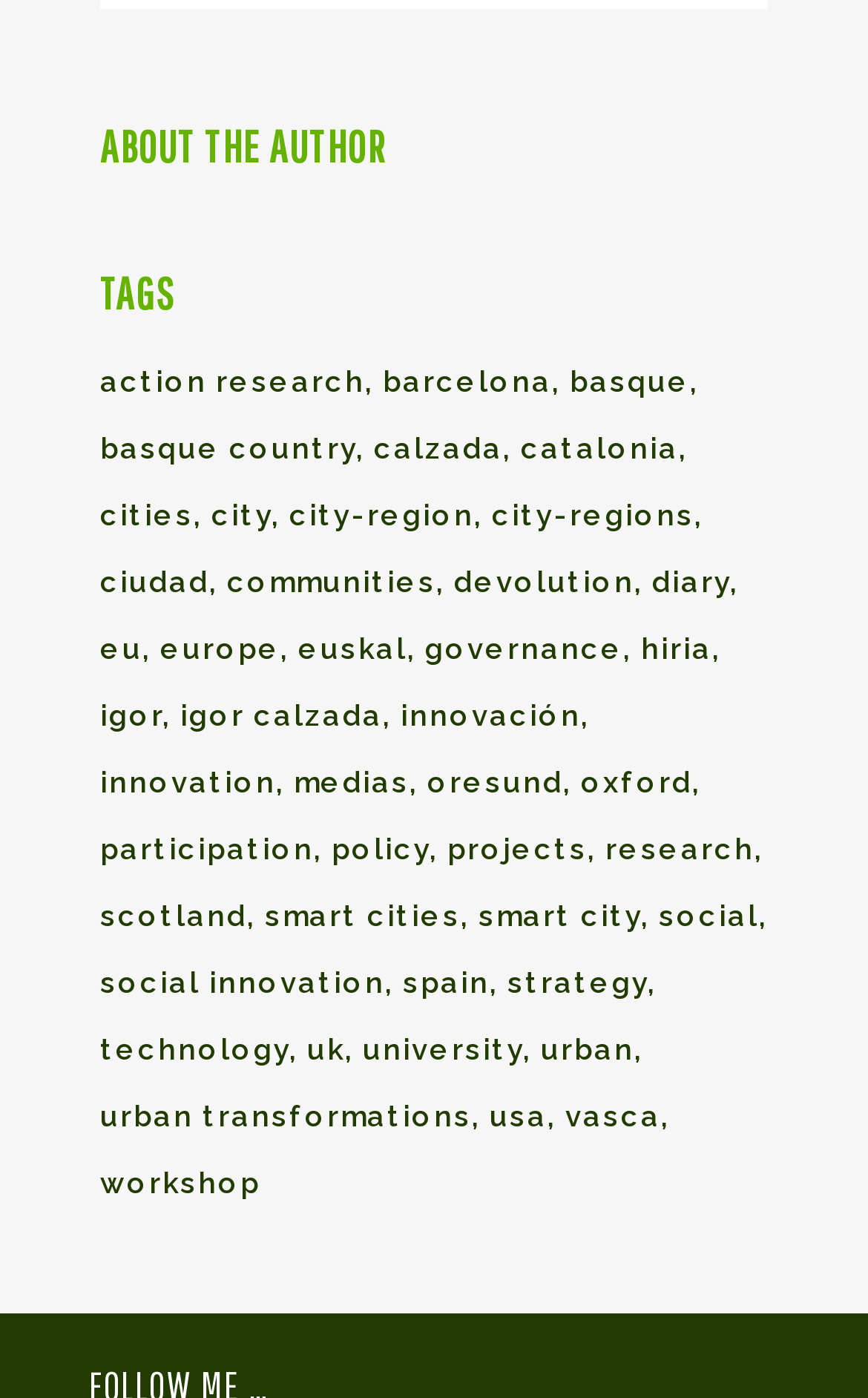Using the webpage screenshot, locate the HTML element that fits the following description and provide its bounding box: "igor calzada".

[0.208, 0.492, 0.451, 0.534]